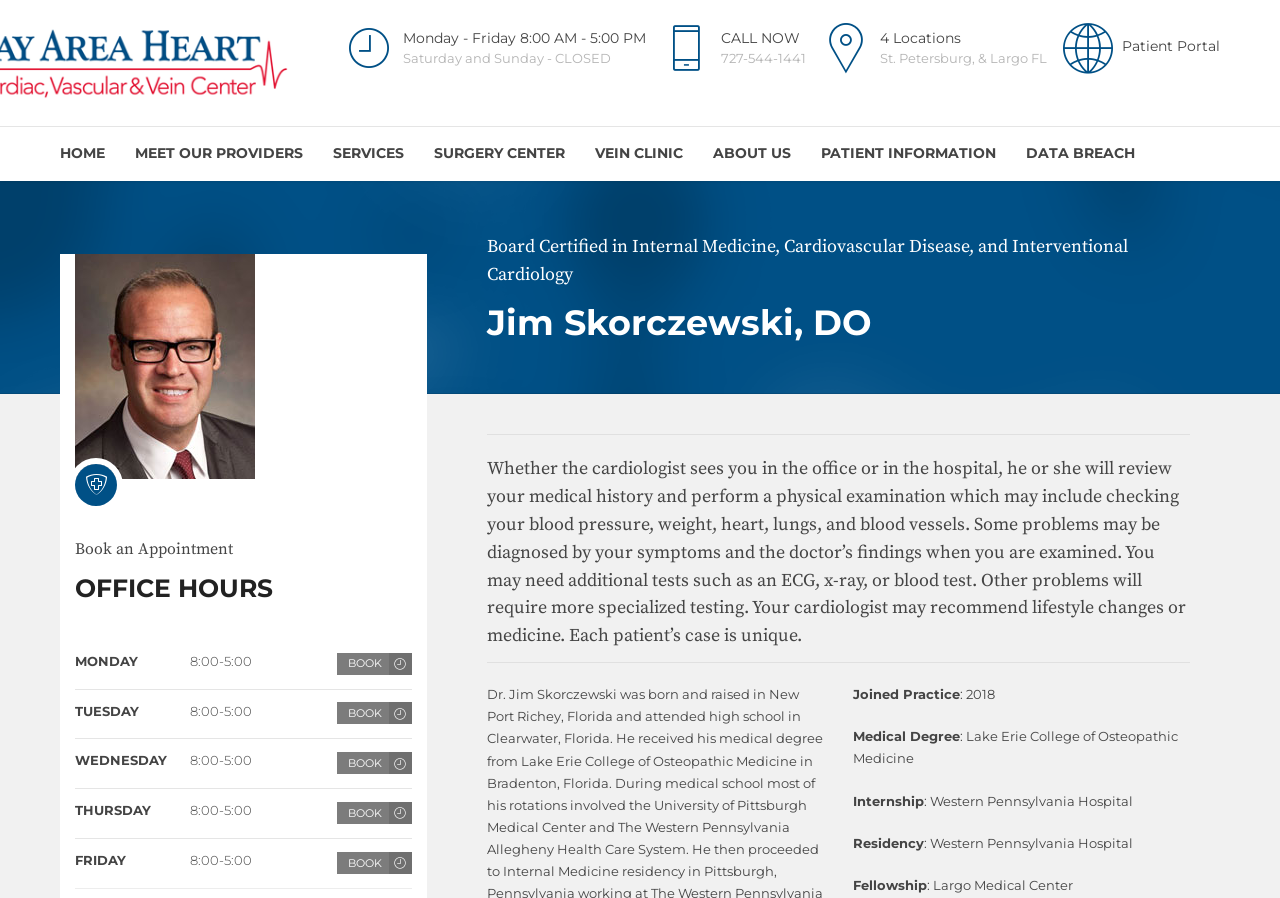Please reply to the following question with a single word or a short phrase:
What is the doctor's specialty?

Cardiology